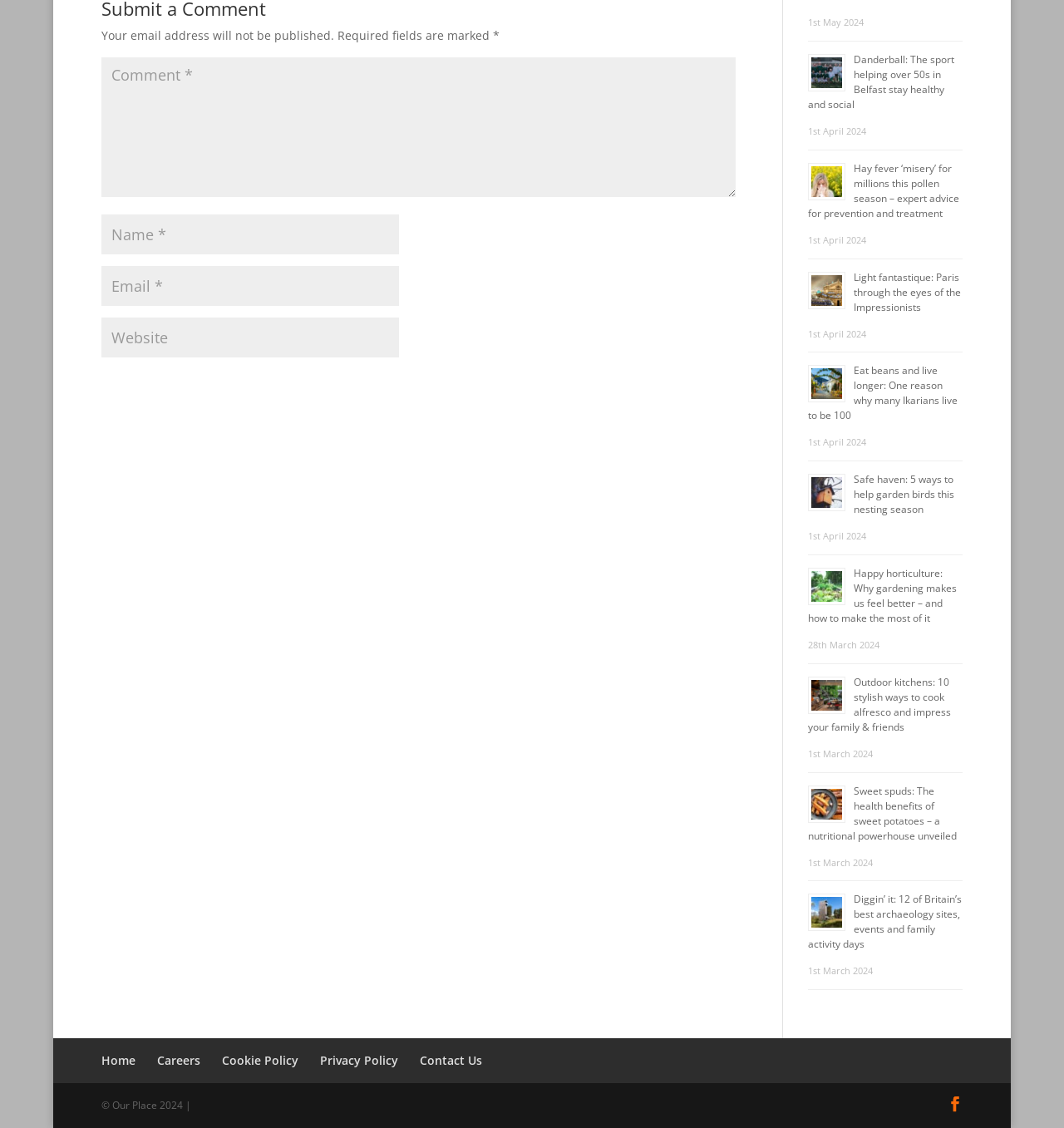Using the element description input value="Name *" name="author", predict the bounding box coordinates for the UI element. Provide the coordinates in (top-left x, top-left y, bottom-right x, bottom-right y) format with values ranging from 0 to 1.

[0.095, 0.19, 0.375, 0.225]